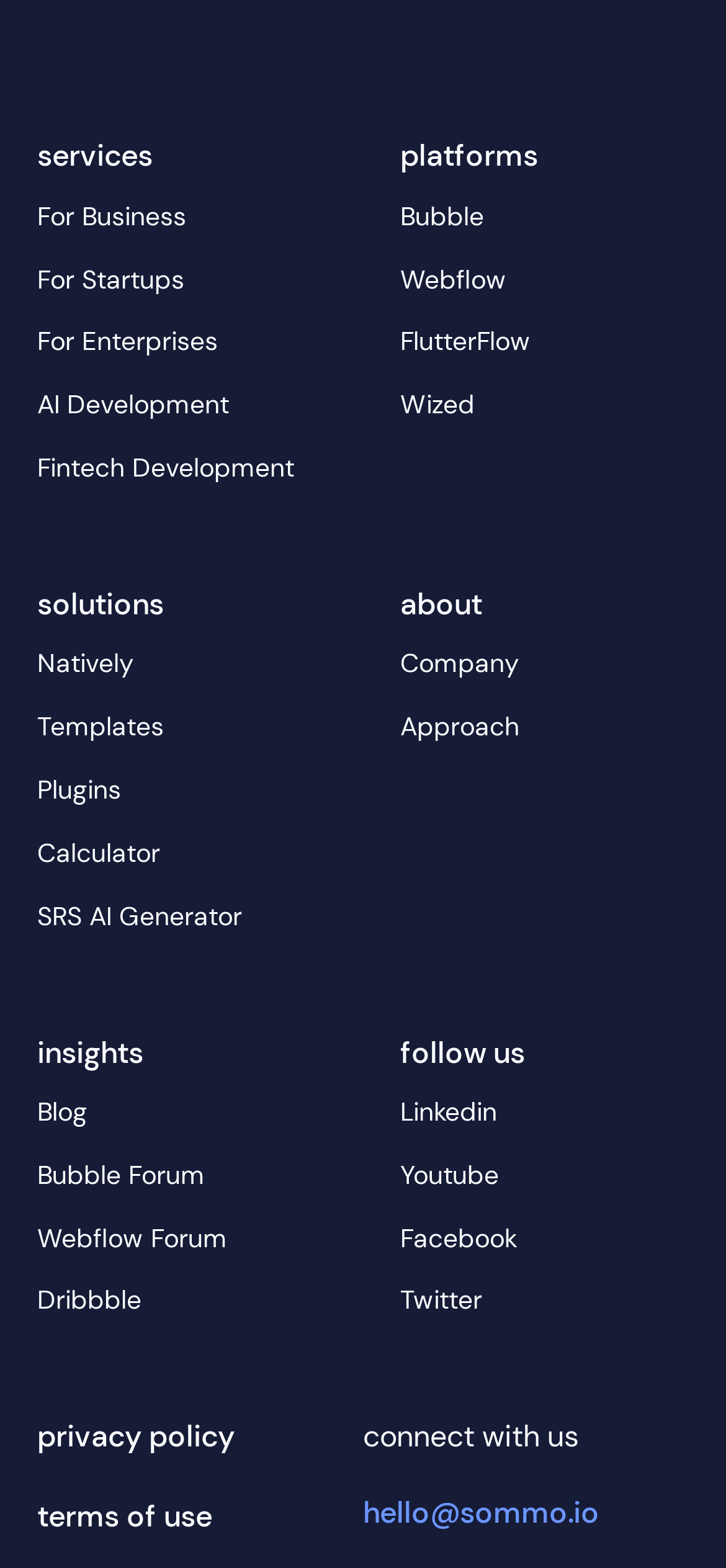What is the email address to connect with the company?
Give a one-word or short phrase answer based on the image.

hello@sommo.io